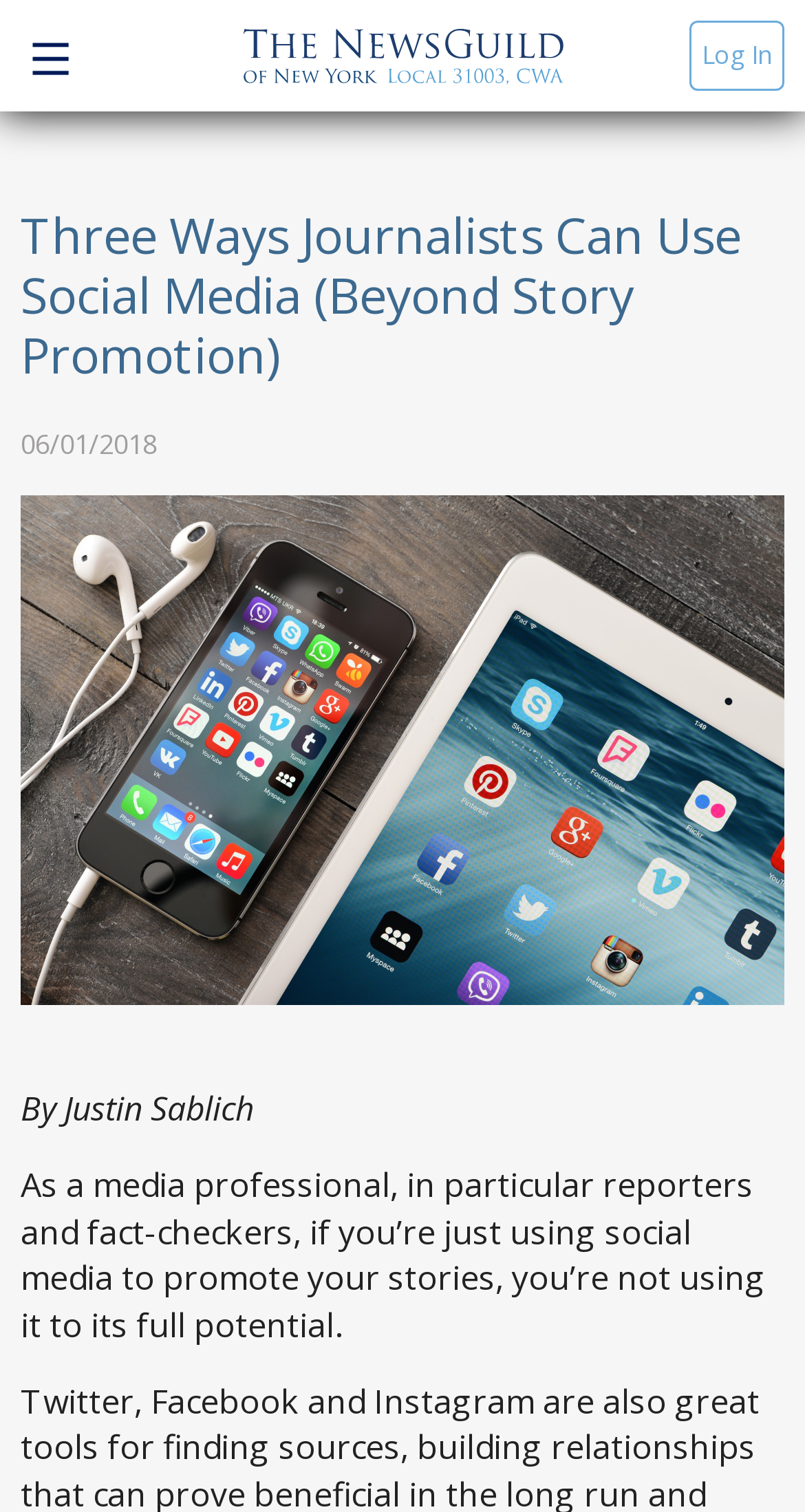Can you find and generate the webpage's heading?

Three Ways Journalists Can Use Social Media (Beyond Story Promotion)